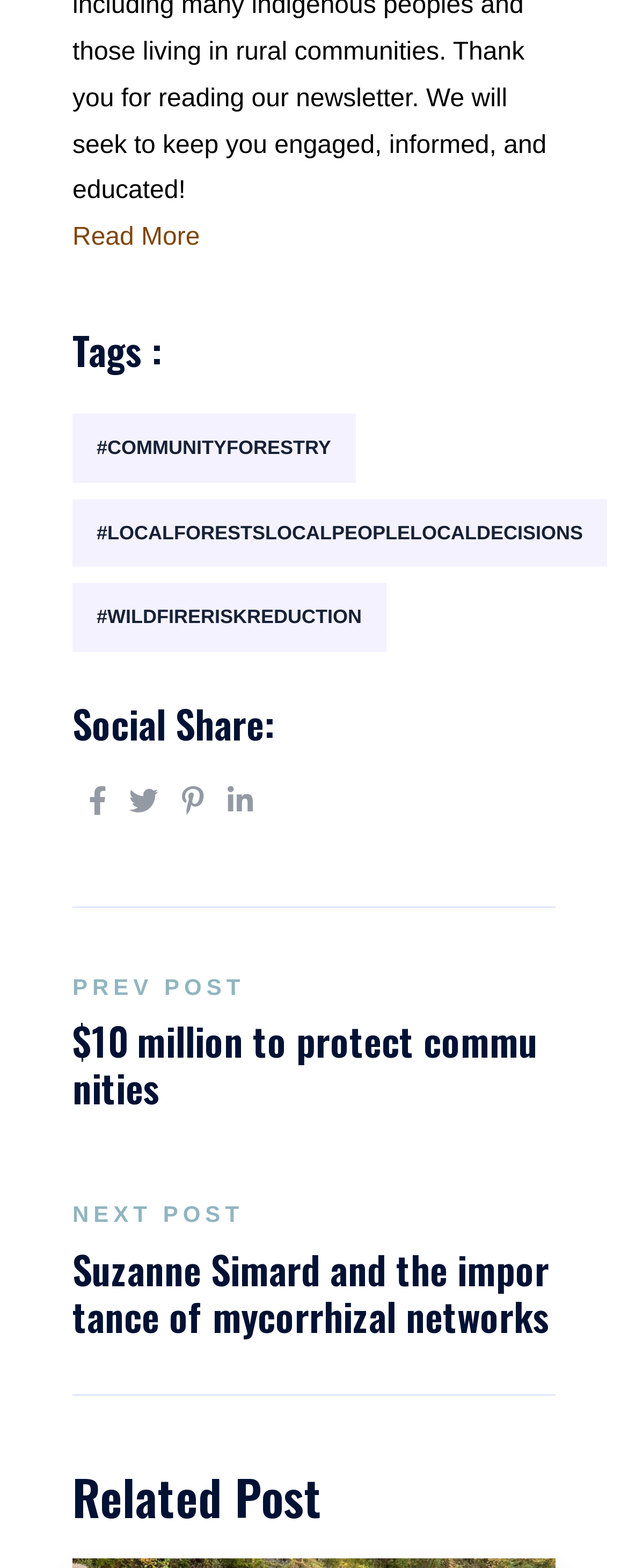Based on the element description #CommunityForestry, identify the bounding box of the UI element in the given webpage screenshot. The coordinates should be in the format (top-left x, top-left y, bottom-right x, bottom-right y) and must be between 0 and 1.

[0.115, 0.264, 0.566, 0.307]